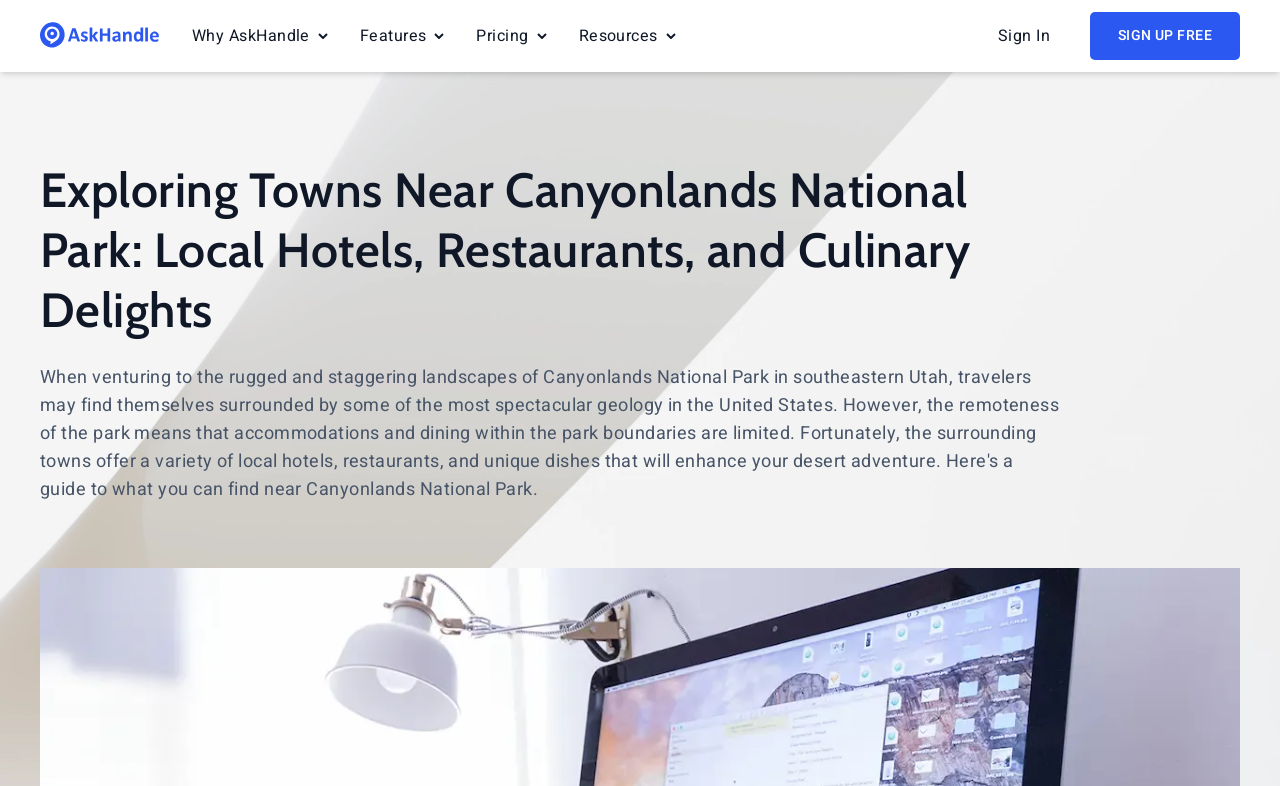How many links are present in the top section of the webpage?
Please look at the screenshot and answer using one word or phrase.

3